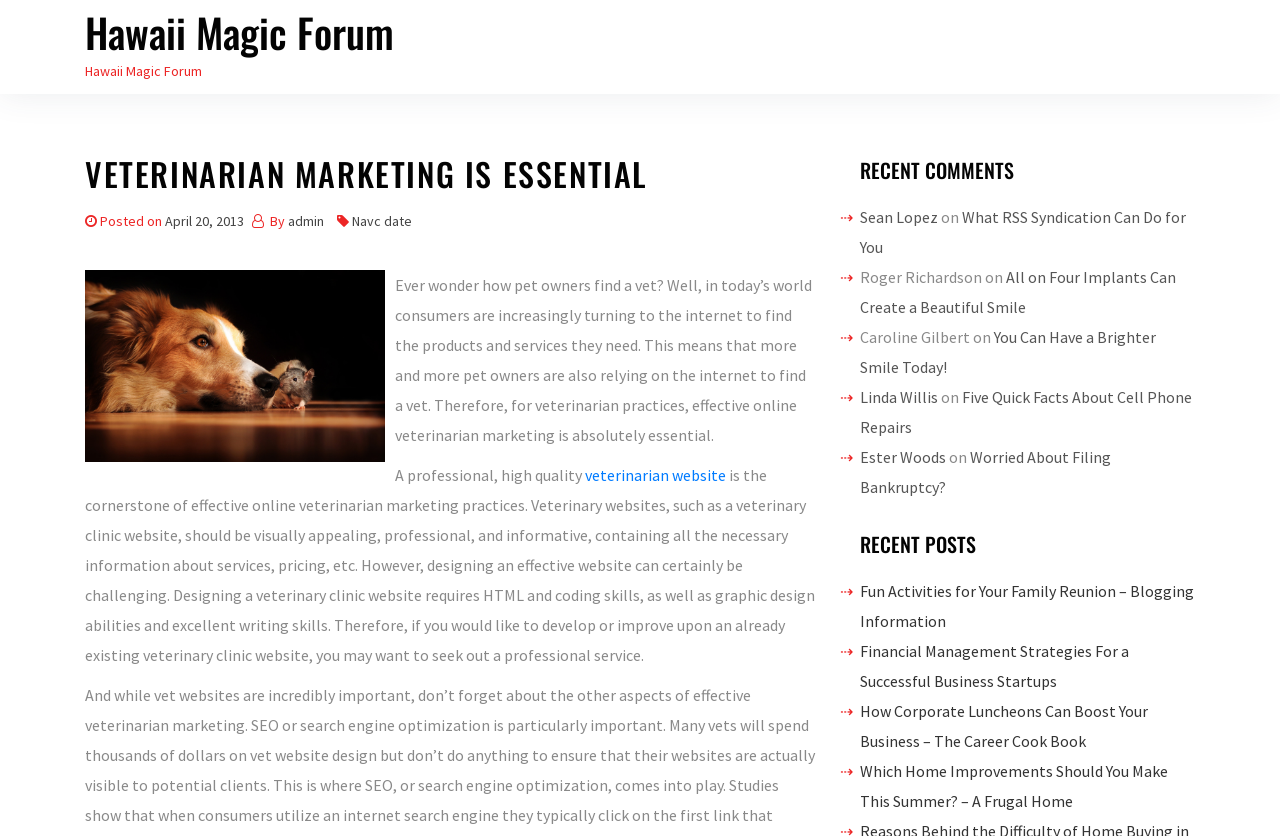Can you determine the bounding box coordinates of the area that needs to be clicked to fulfill the following instruction: "Explore the 'veterinarian website' link"?

[0.457, 0.556, 0.567, 0.58]